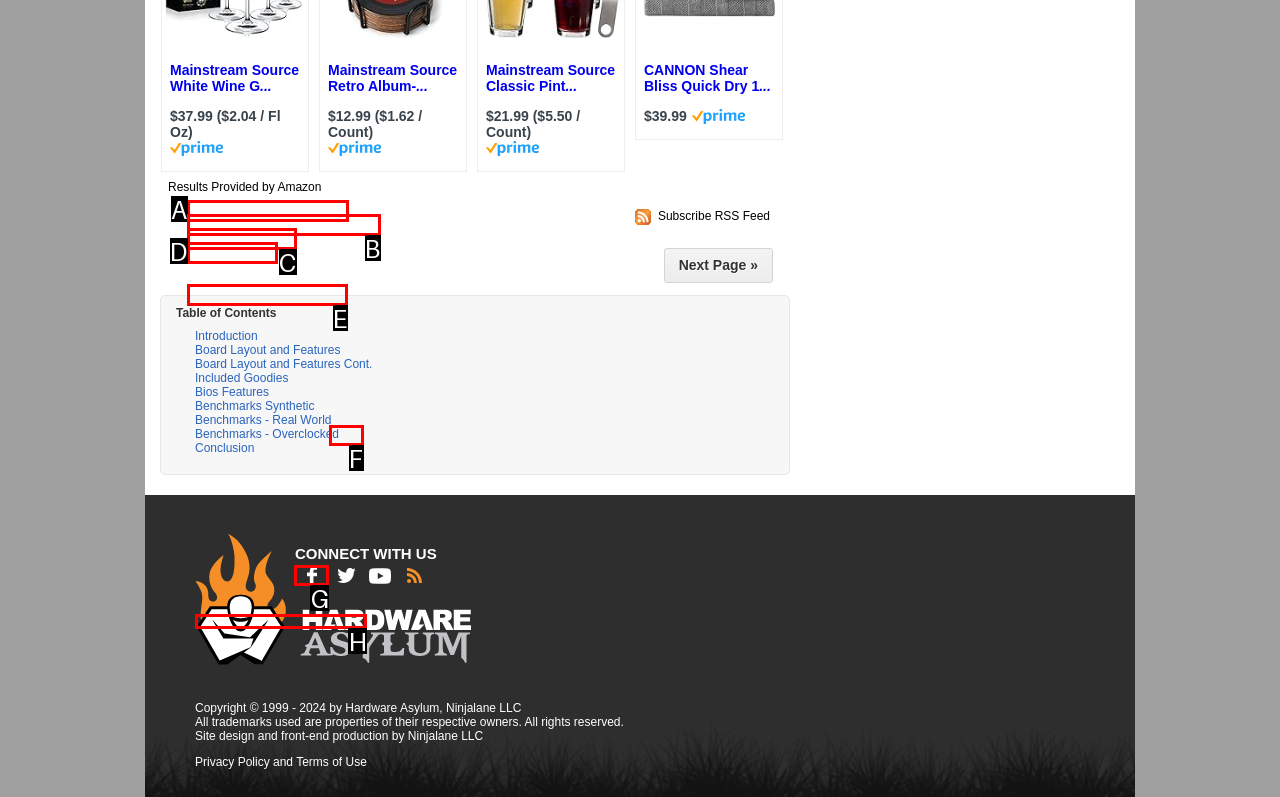Identify the letter of the option to click in order to Follow us on Facebook. Answer with the letter directly.

G